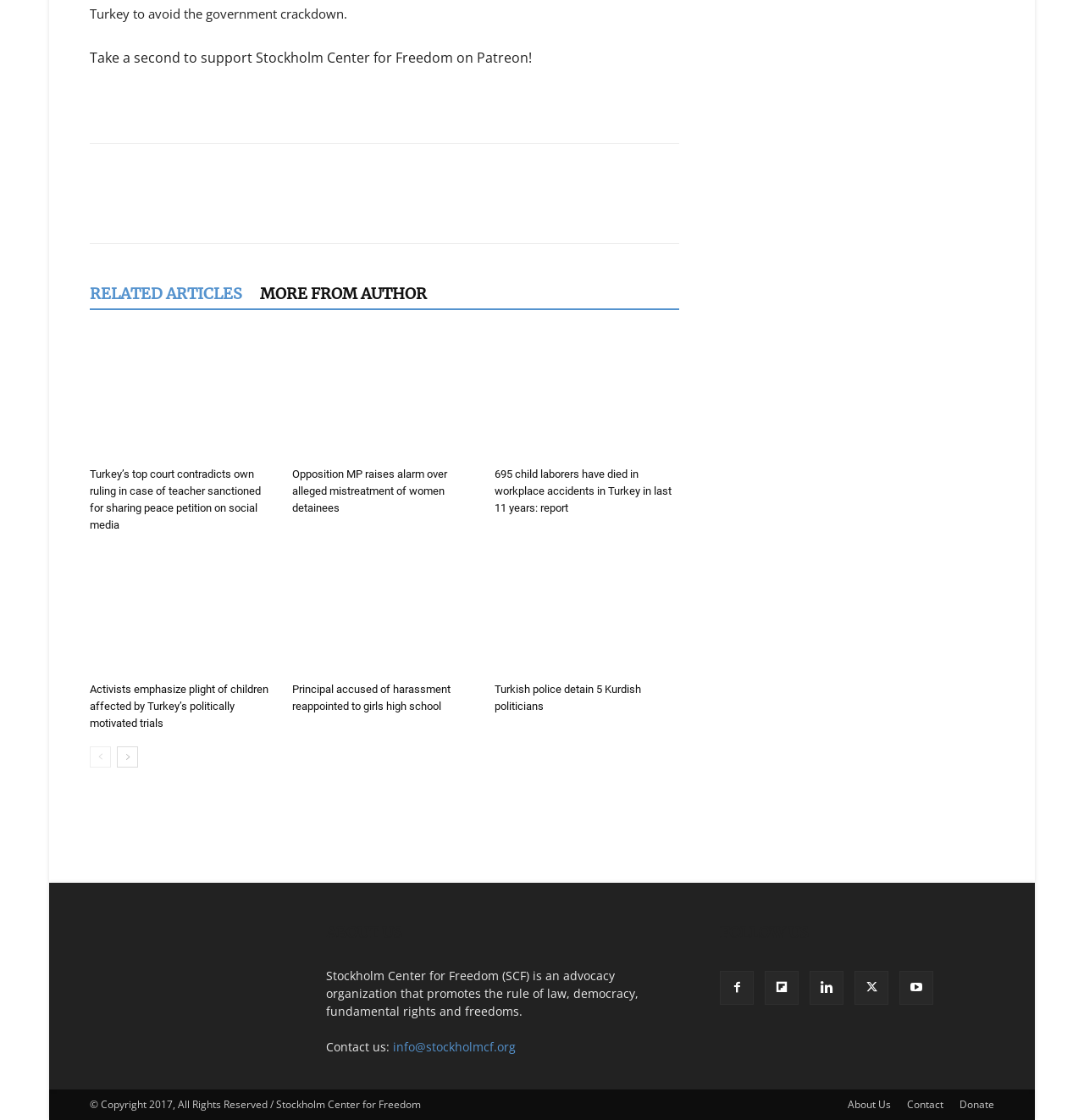Please provide a comprehensive answer to the question based on the screenshot: What is the purpose of the webpage?

I analyzed the webpage content and found a description of the Stockholm Center for Freedom, which states that it is an advocacy organization that promotes the rule of law, democracy, fundamental rights, and freedoms.